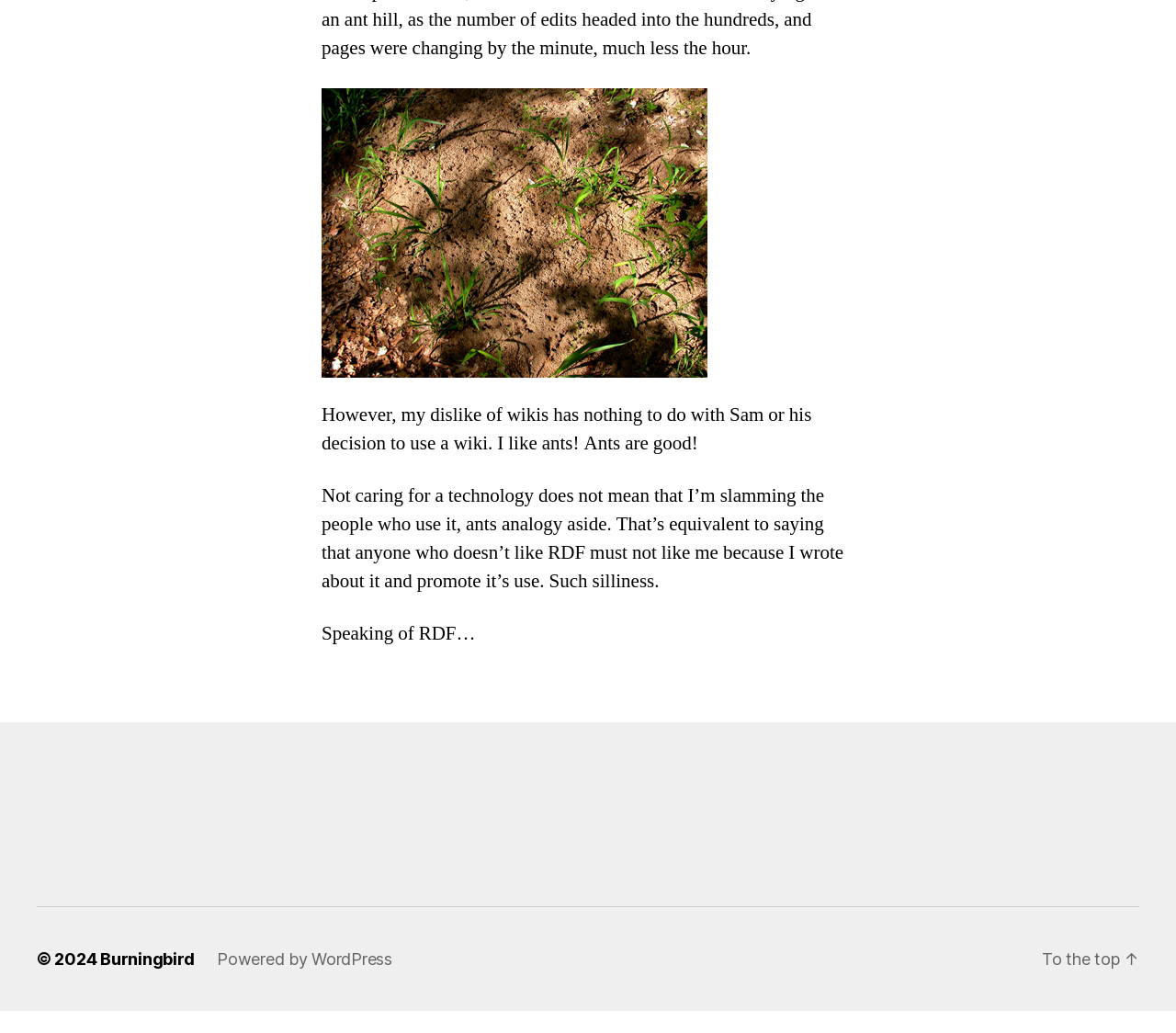What is the copyright year?
Provide a comprehensive and detailed answer to the question.

The copyright information is located at the bottom of the webpage, and it explicitly states '© 2024', indicating that the copyright year is 2024.